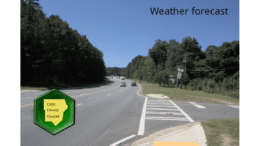Answer the question in a single word or phrase:
What is the name of the highway in the image?

Veterans Memorial Highway